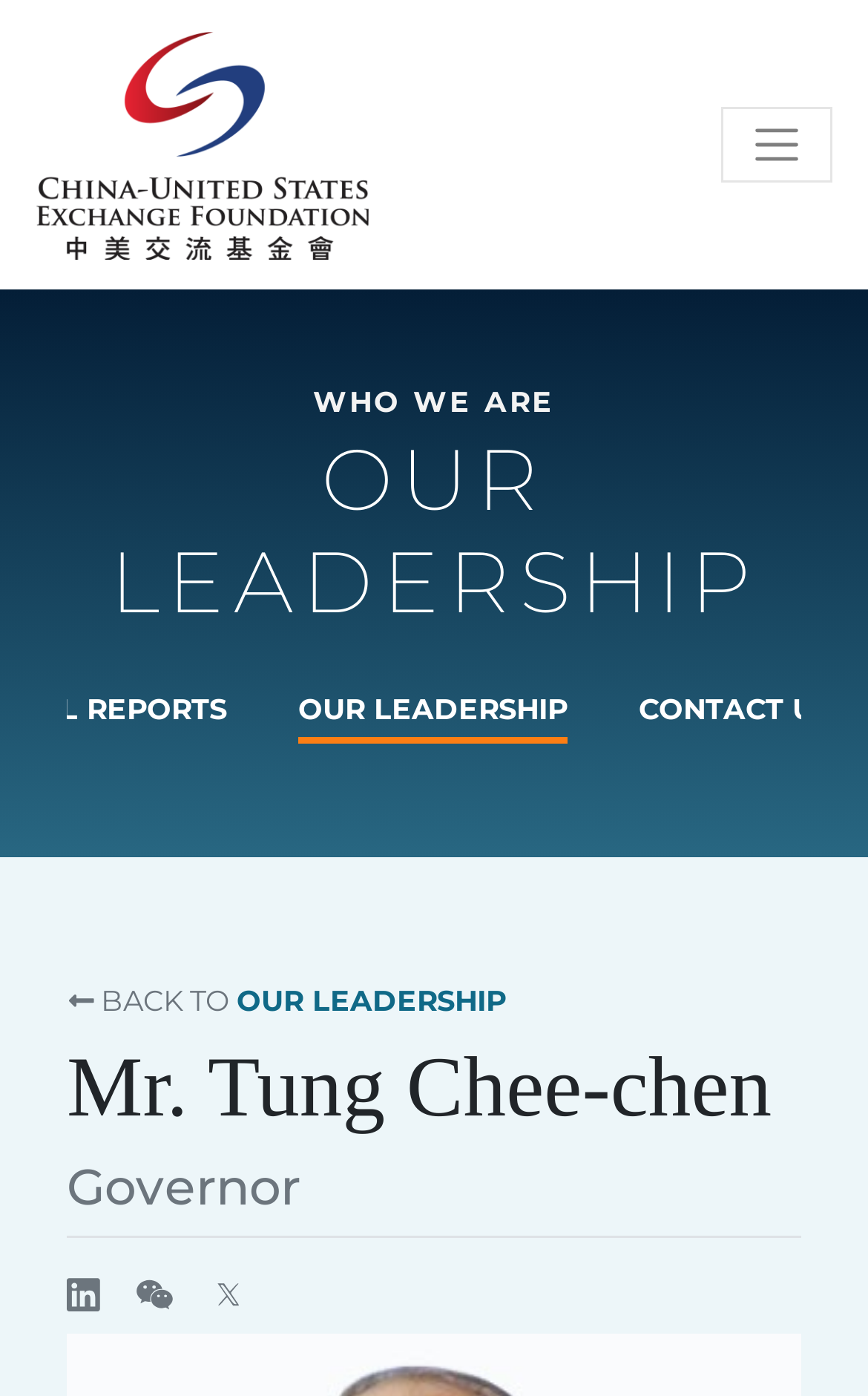Find the bounding box coordinates for the element described here: "Back to Our Leadership".

[0.077, 0.691, 0.616, 0.744]